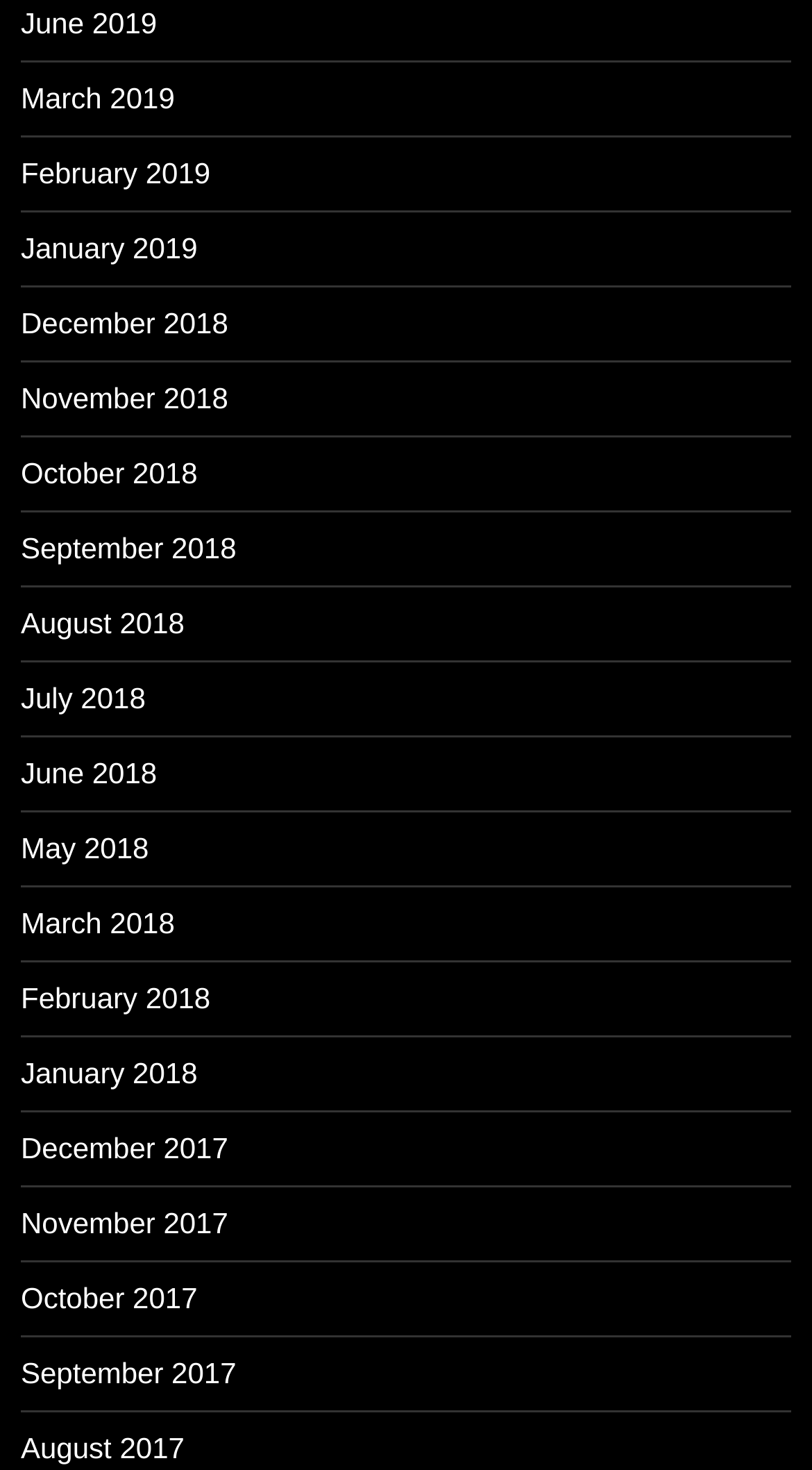Please determine the bounding box coordinates of the element's region to click for the following instruction: "view January 2019".

[0.026, 0.158, 0.243, 0.18]